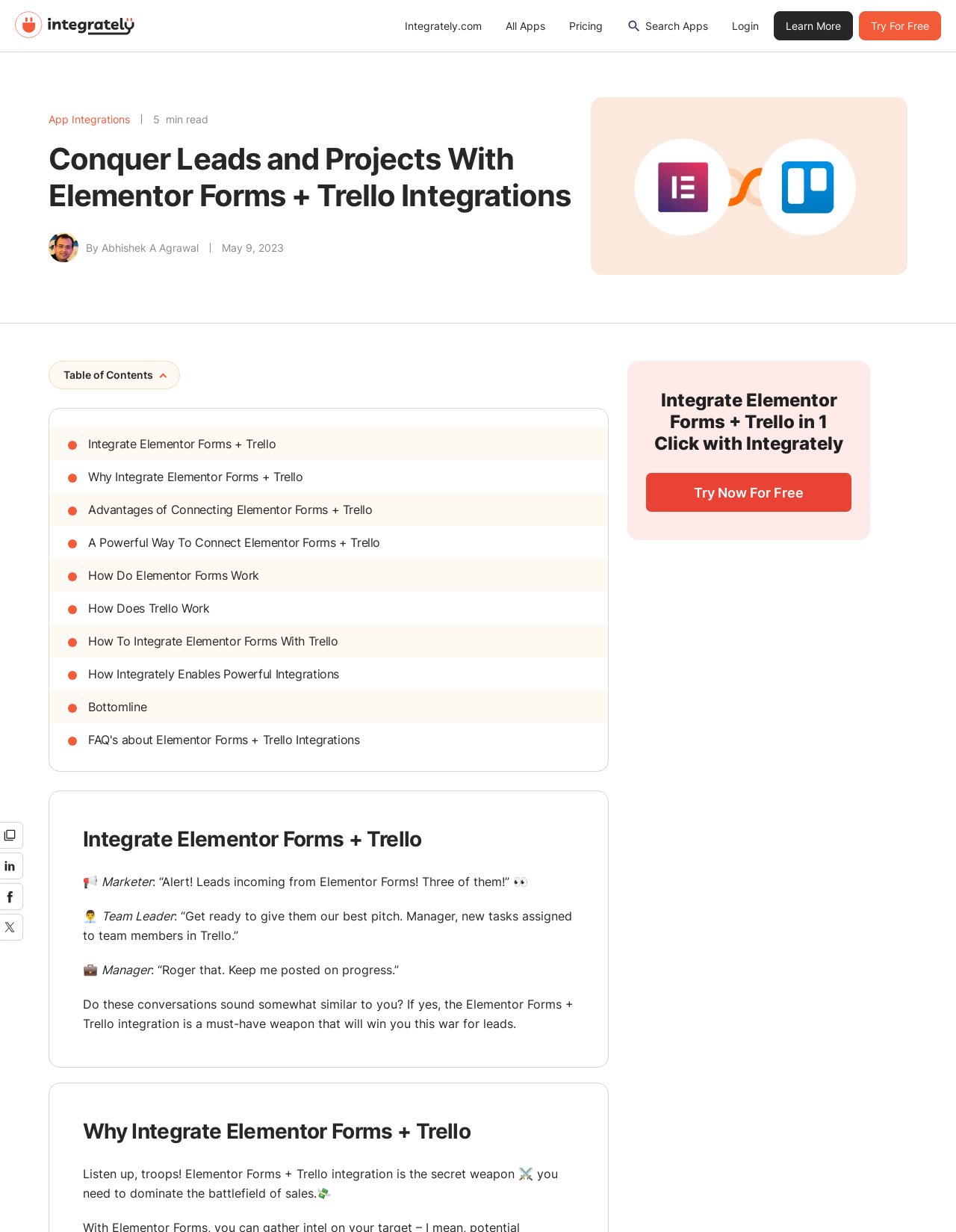What is the purpose of Integrately?
Look at the image and provide a short answer using one word or a phrase.

Enables powerful integrations